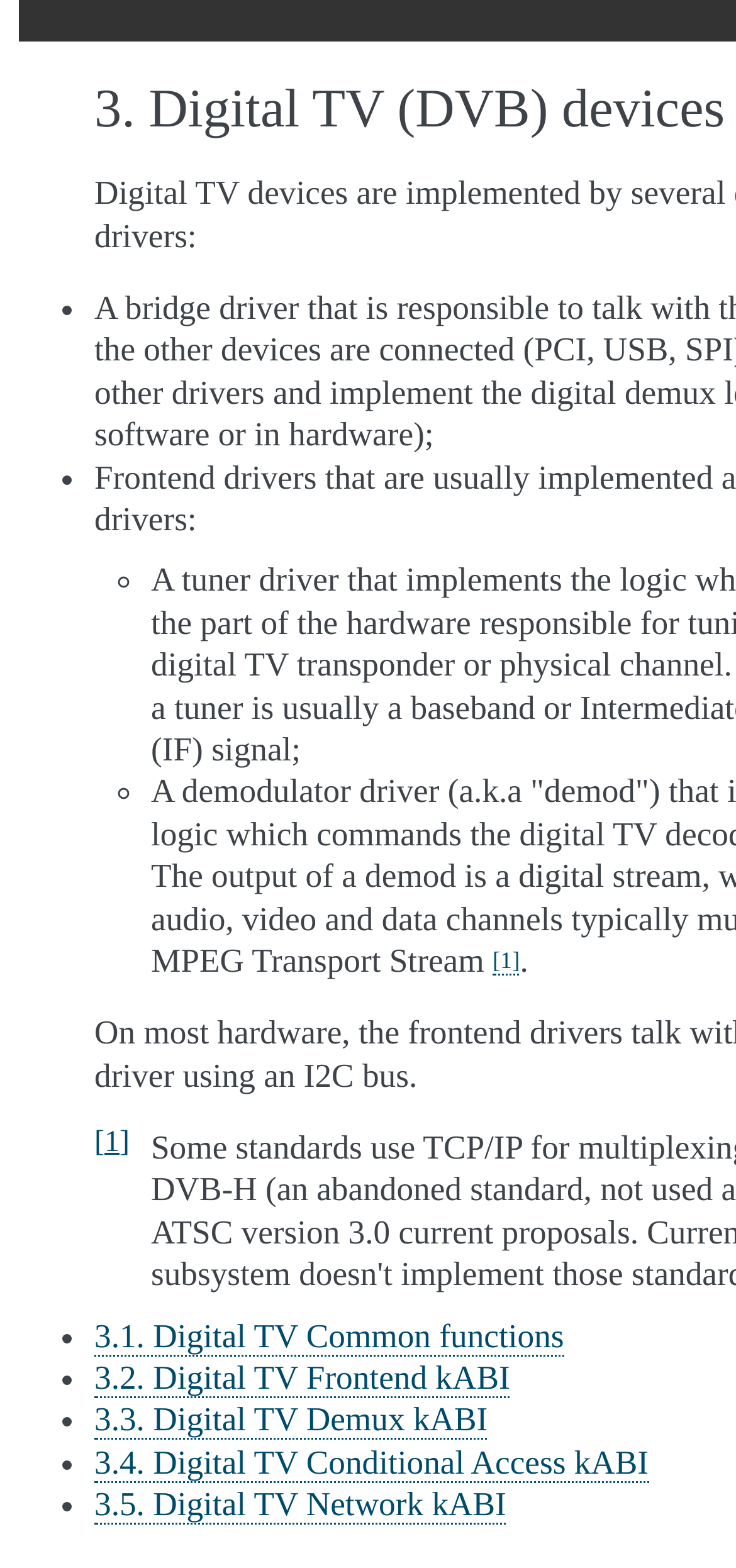Calculate the bounding box coordinates of the UI element given the description: "3.3. Digital TV Demux kABI".

[0.128, 0.89, 0.663, 0.916]